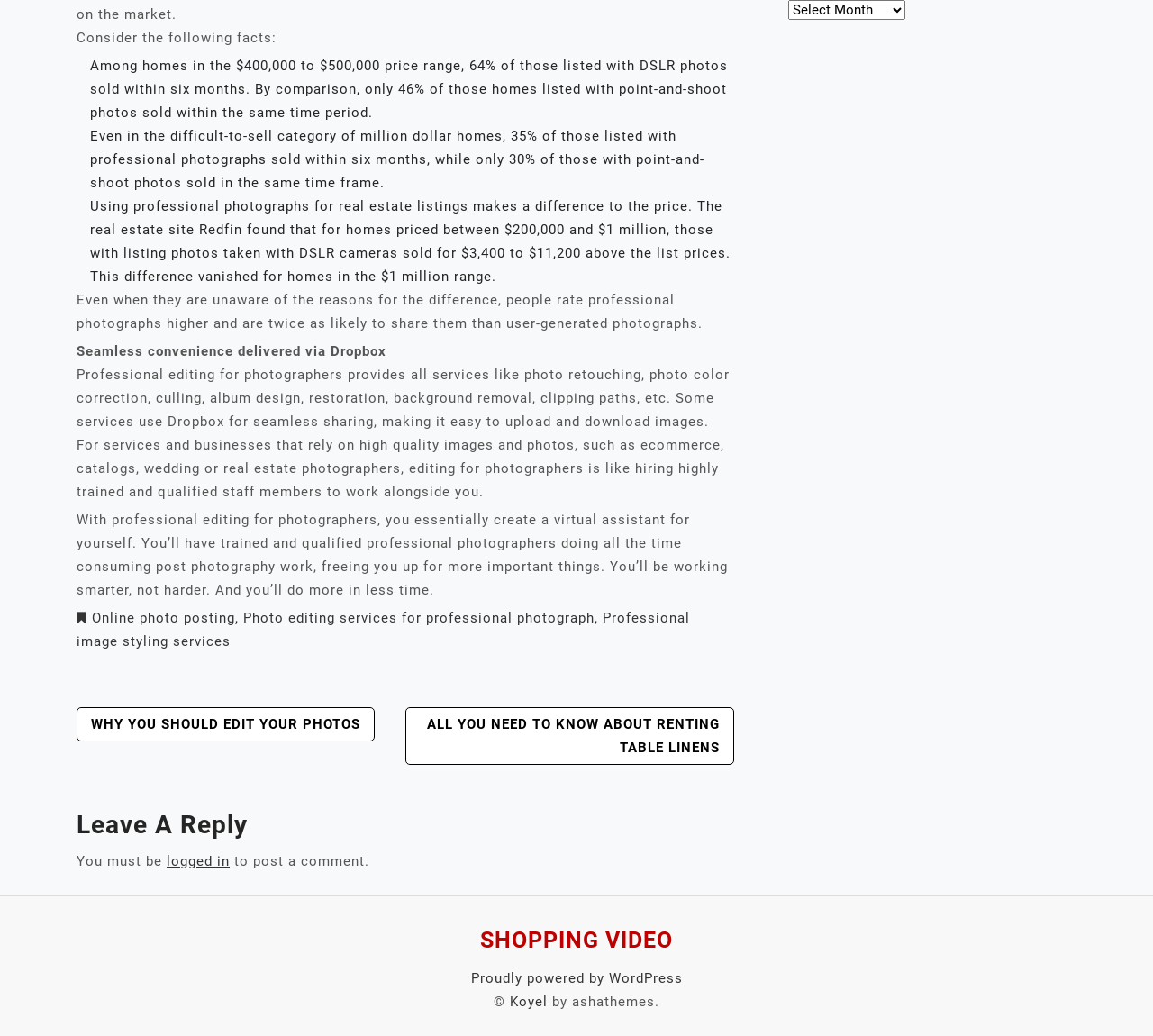Specify the bounding box coordinates for the region that must be clicked to perform the given instruction: "Click on 'WHY YOU SHOULD EDIT YOUR PHOTOS'".

[0.066, 0.683, 0.325, 0.716]